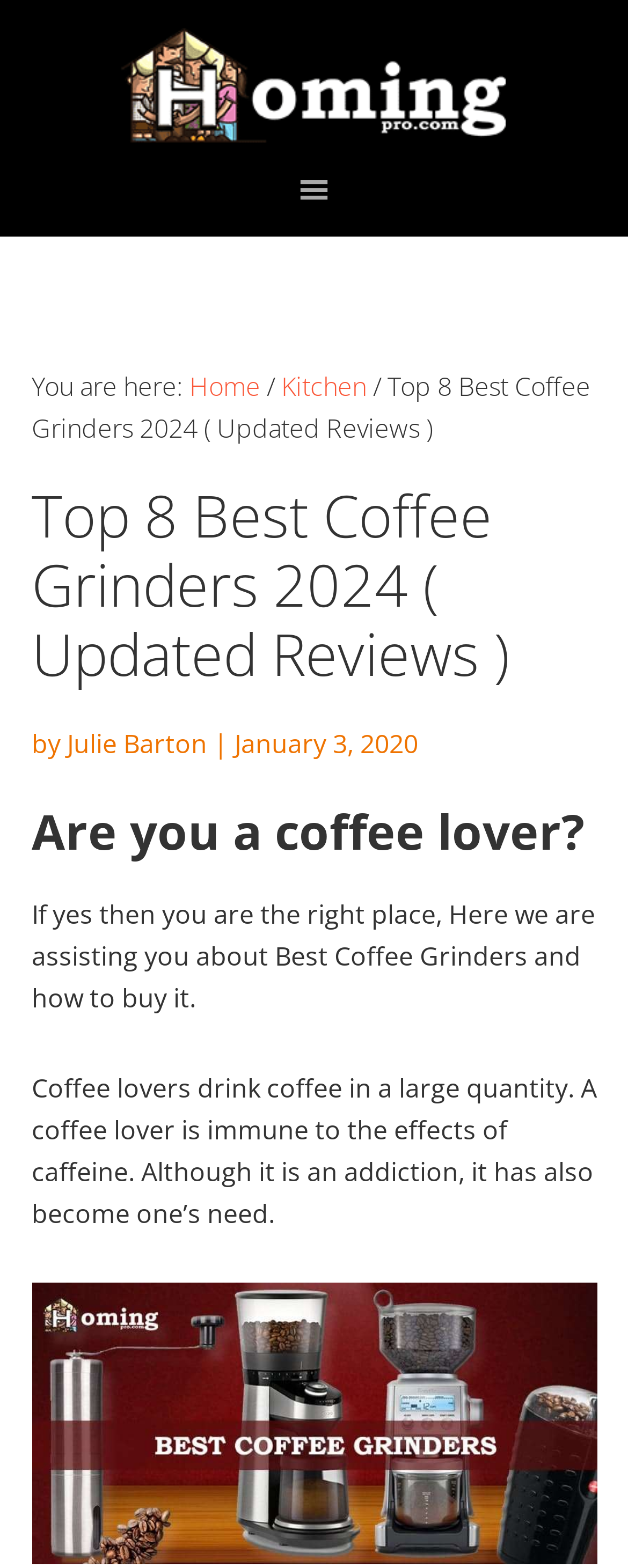Please examine the image and provide a detailed answer to the question: What is the date of the article?

I found the date of the article by looking at the time element, which is located below the heading 'Top 8 Best Coffee Grinders 2024 ( Updated Reviews )' and is displayed as 'January 3, 2020'.